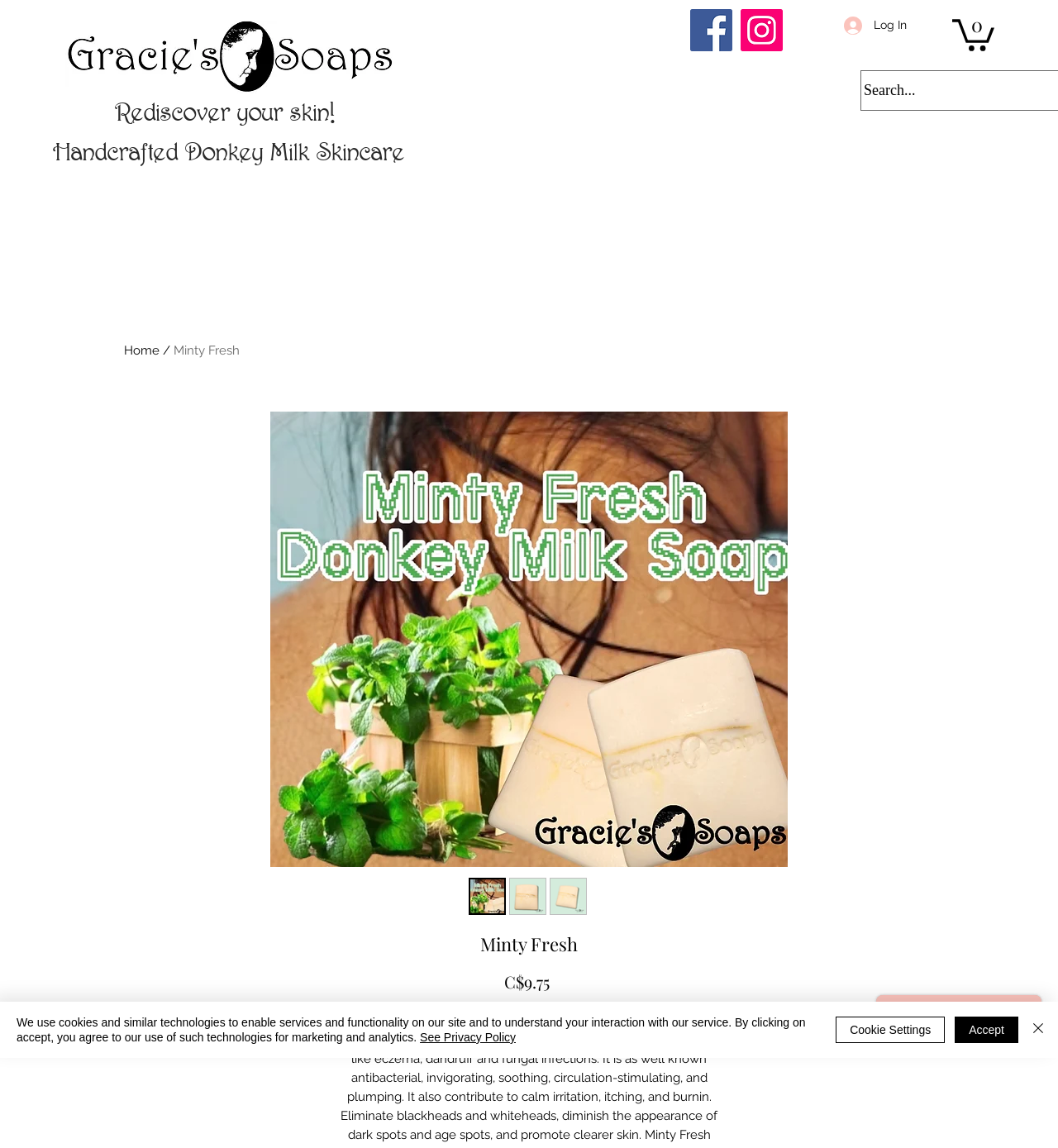Pinpoint the bounding box coordinates of the clickable element needed to complete the instruction: "Search for products". The coordinates should be provided as four float numbers between 0 and 1: [left, top, right, bottom].

[0.816, 0.062, 0.986, 0.096]